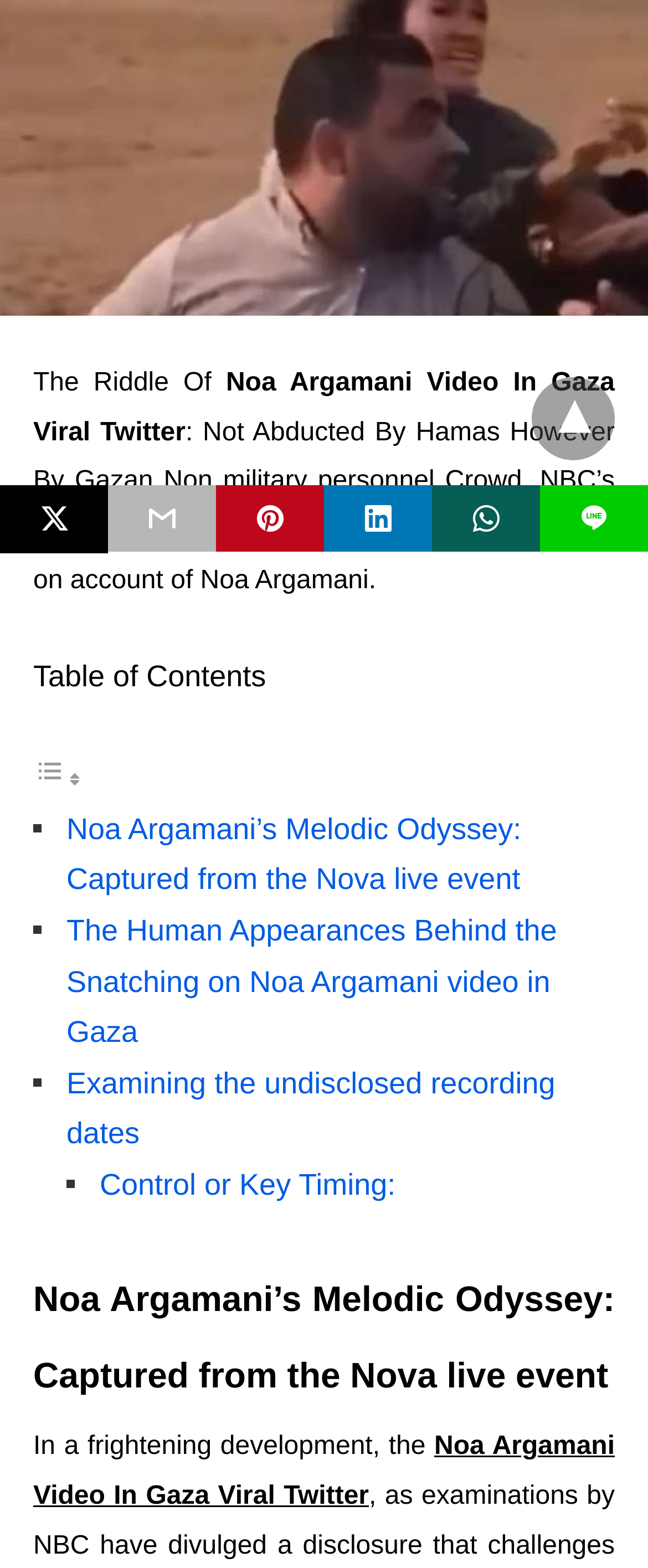Using the provided element description "title="email"", determine the bounding box coordinates of the UI element.

[0.167, 0.309, 0.333, 0.352]